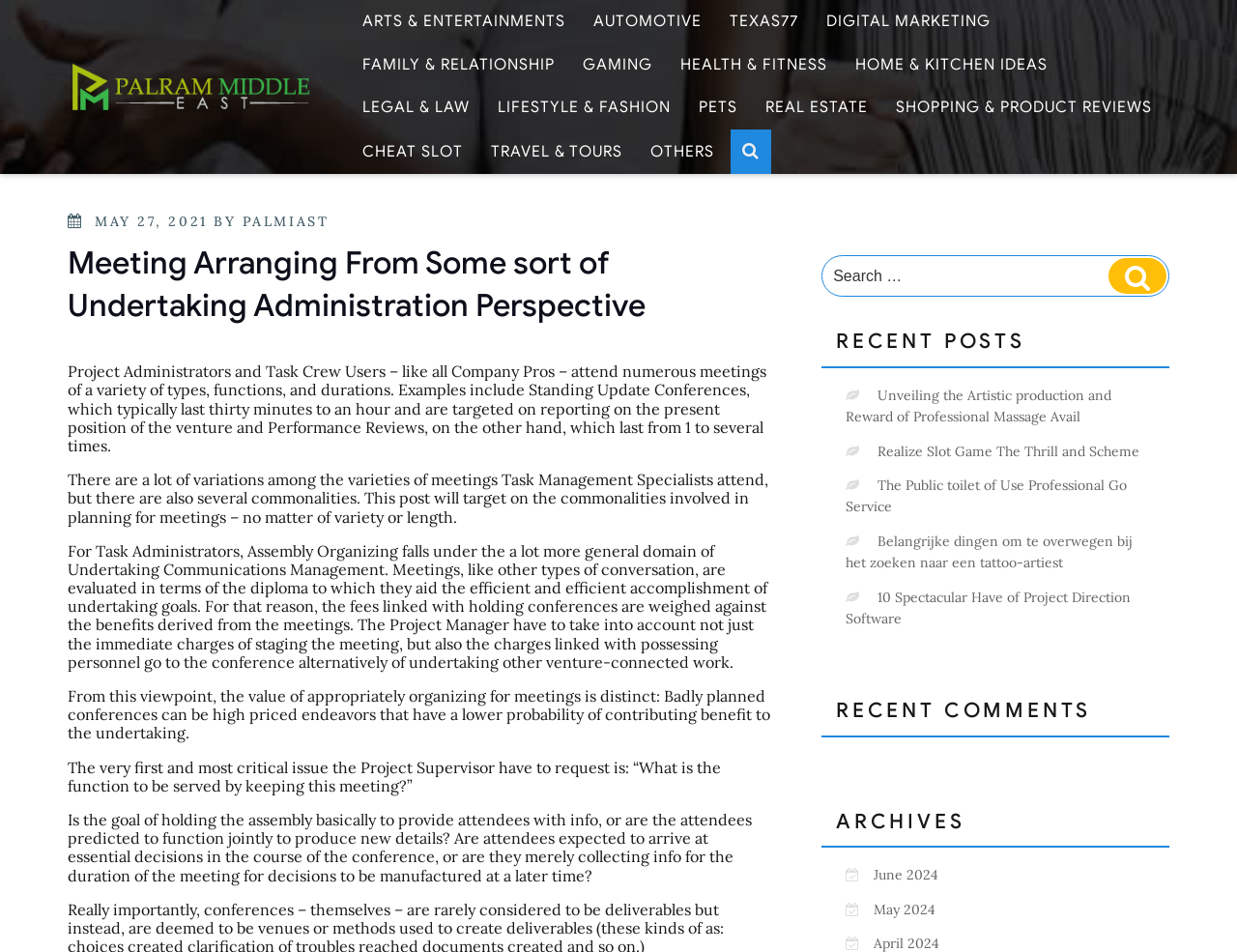Provide the bounding box coordinates for the UI element that is described by this text: "Home & Kitchen Ideas". The coordinates should be in the form of four float numbers between 0 and 1: [left, top, right, bottom].

[0.682, 0.045, 0.856, 0.091]